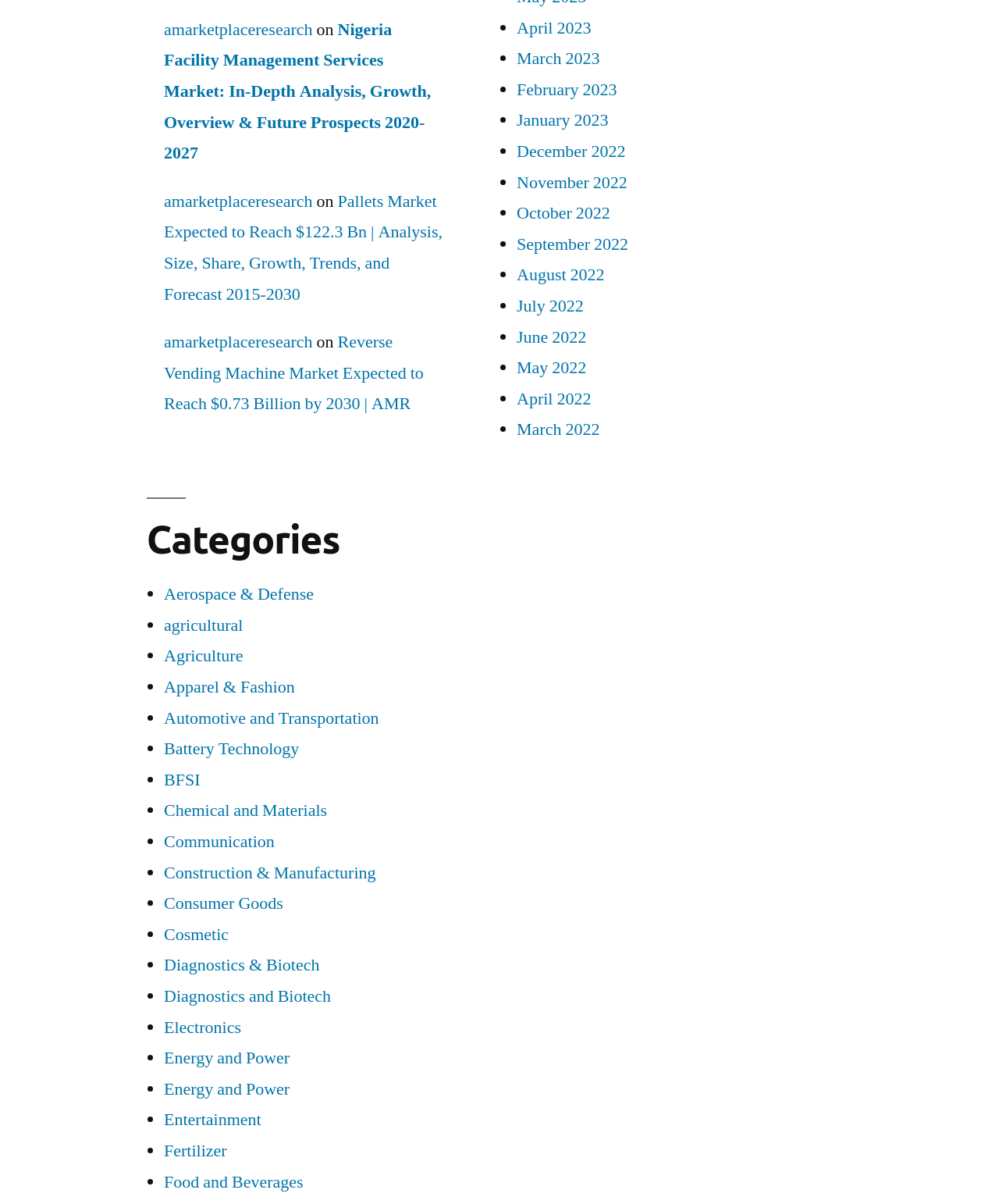What is the category of 'Aerospace & Defense'?
Please utilize the information in the image to give a detailed response to the question.

I found the link 'Aerospace & Defense' under the 'Categories' heading, which suggests that it is a category.